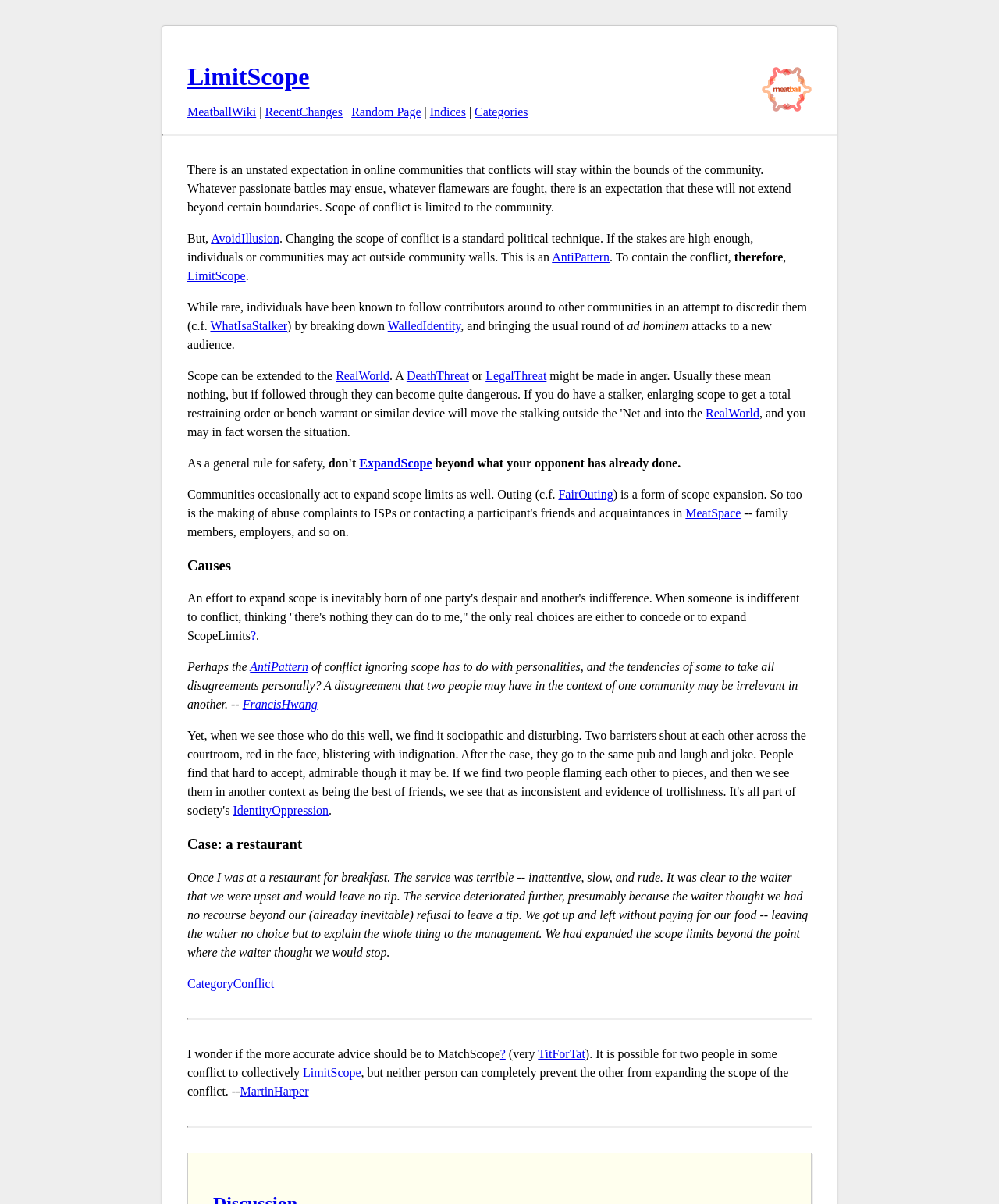Kindly provide the bounding box coordinates of the section you need to click on to fulfill the given instruction: "Follow the 'AntiPattern' link".

[0.553, 0.208, 0.61, 0.219]